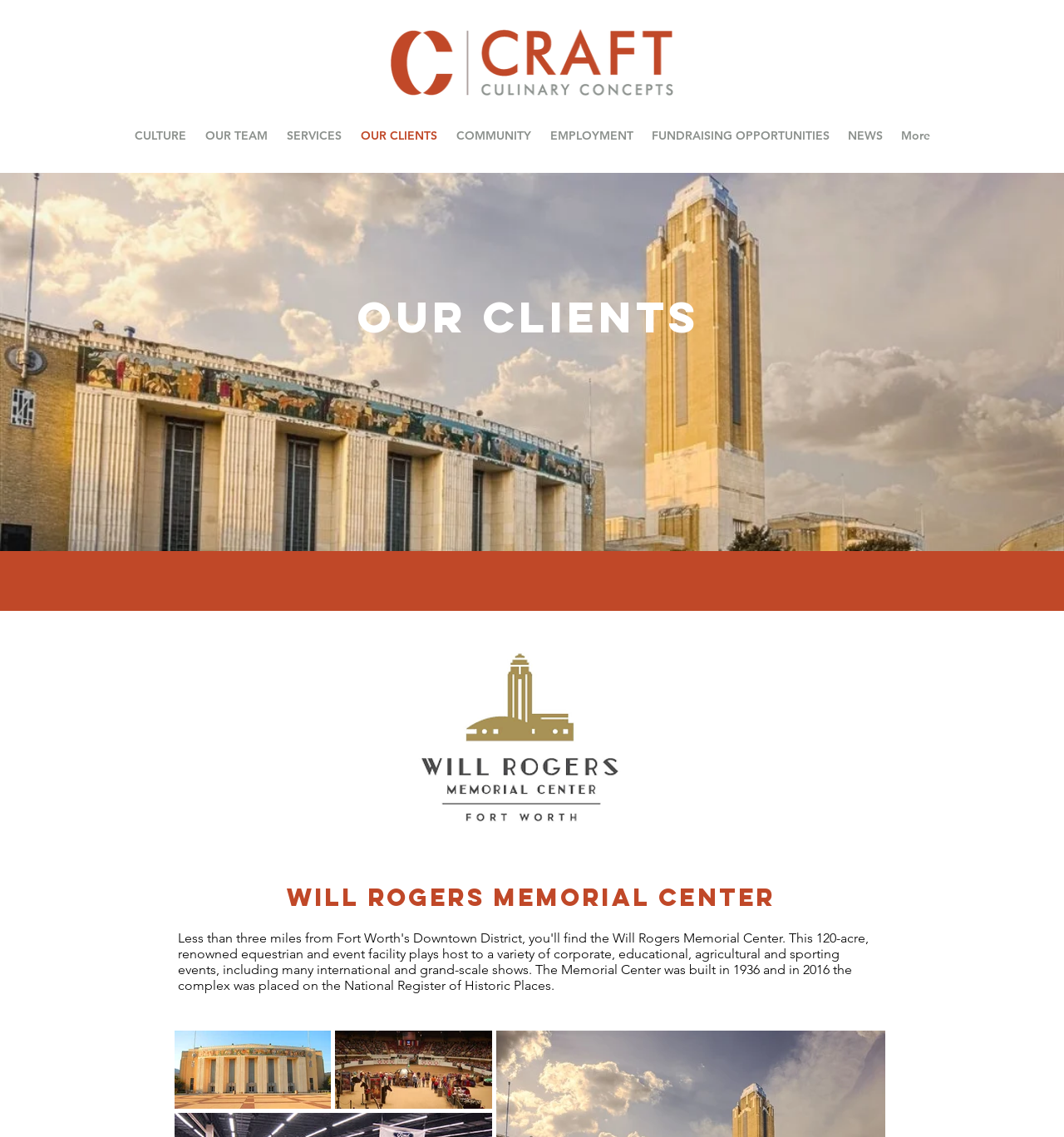Specify the bounding box coordinates of the area to click in order to follow the given instruction: "Check the 'historic_will_rogers_coliseum' image."

[0.314, 0.906, 0.462, 0.975]